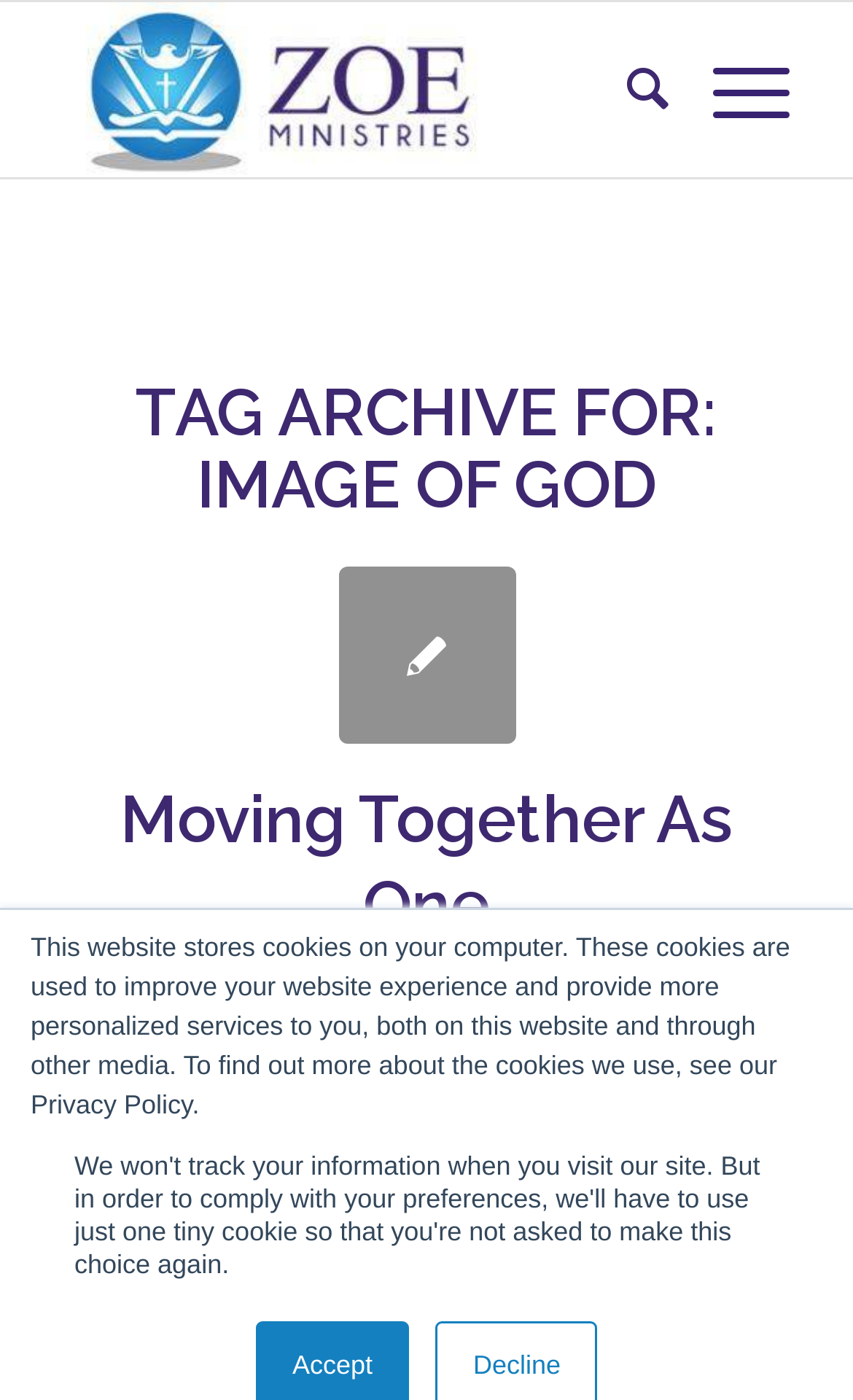What is the date of the post 'Moving Together As One'?
Please give a detailed and elaborate answer to the question based on the image.

The date of the post can be found in a time element, which is a child of a header element, and it reads 'September 9, 2013'.